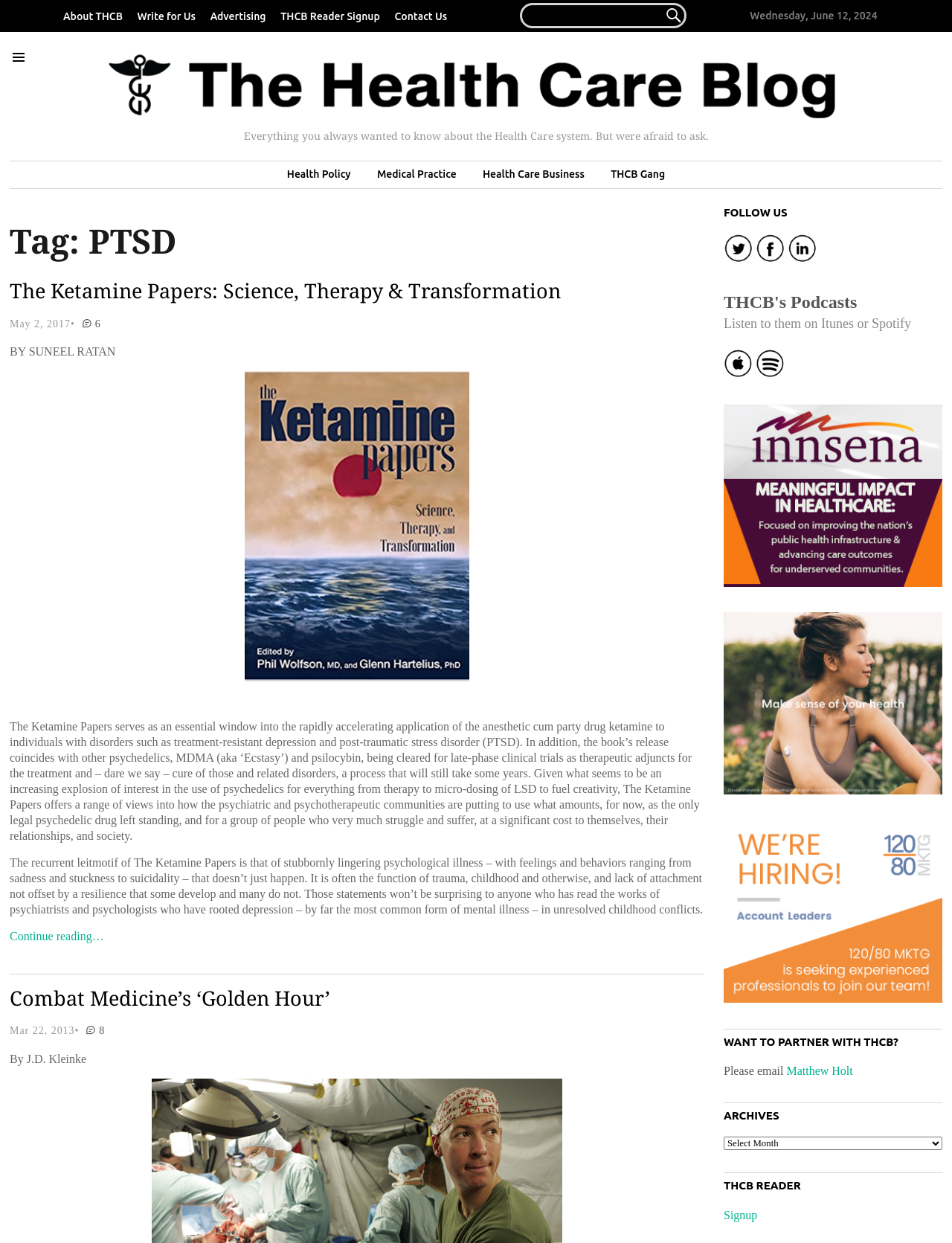Reply to the question below using a single word or brief phrase:
What is the date of the article 'The Ketamine Papers: Science, Therapy & Transformation'?

May 2, 2017